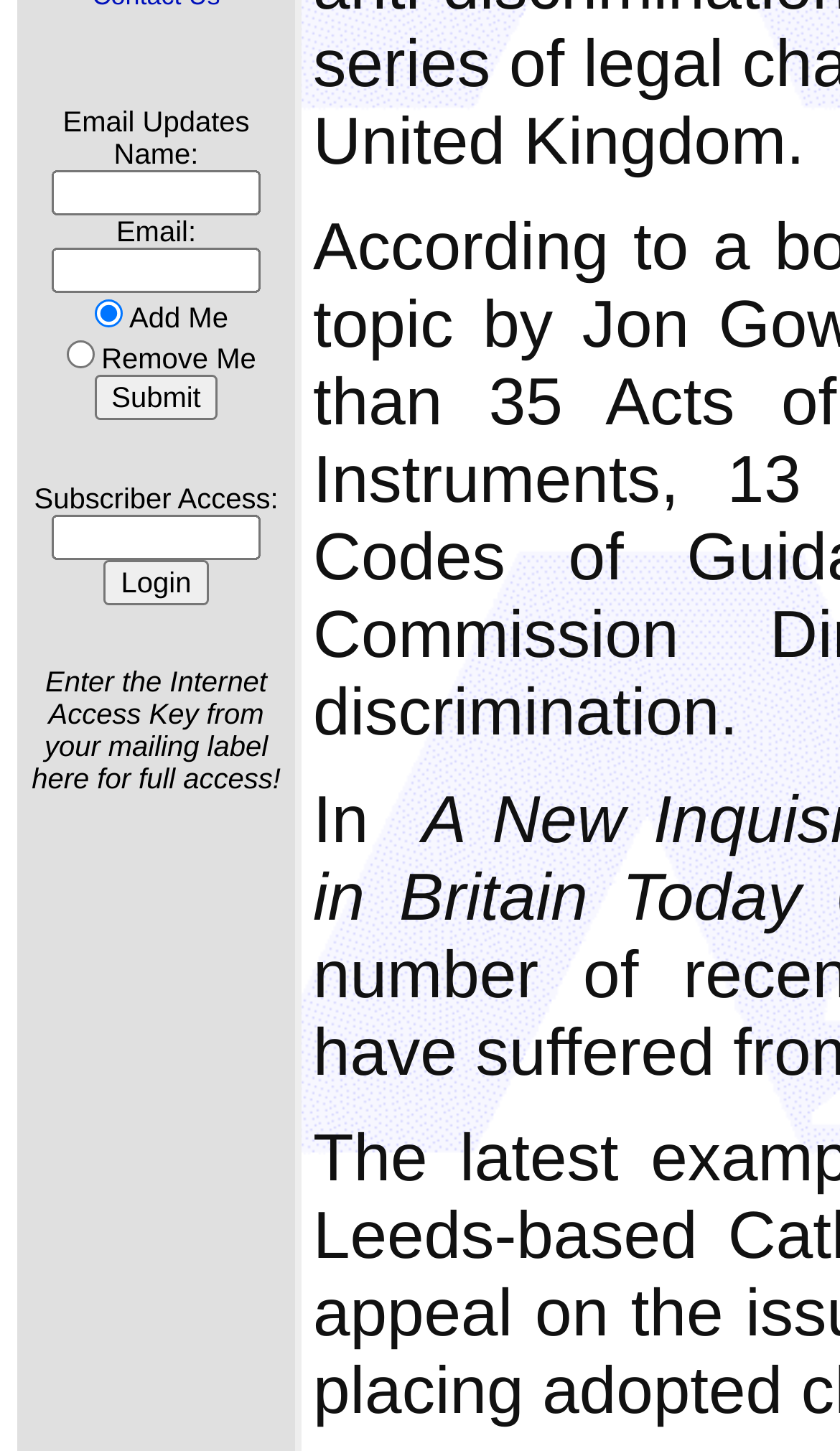Determine the bounding box coordinates of the UI element described below. Use the format (top-left x, top-left y, bottom-right x, bottom-right y) with floating point numbers between 0 and 1: name="name"

[0.062, 0.118, 0.31, 0.149]